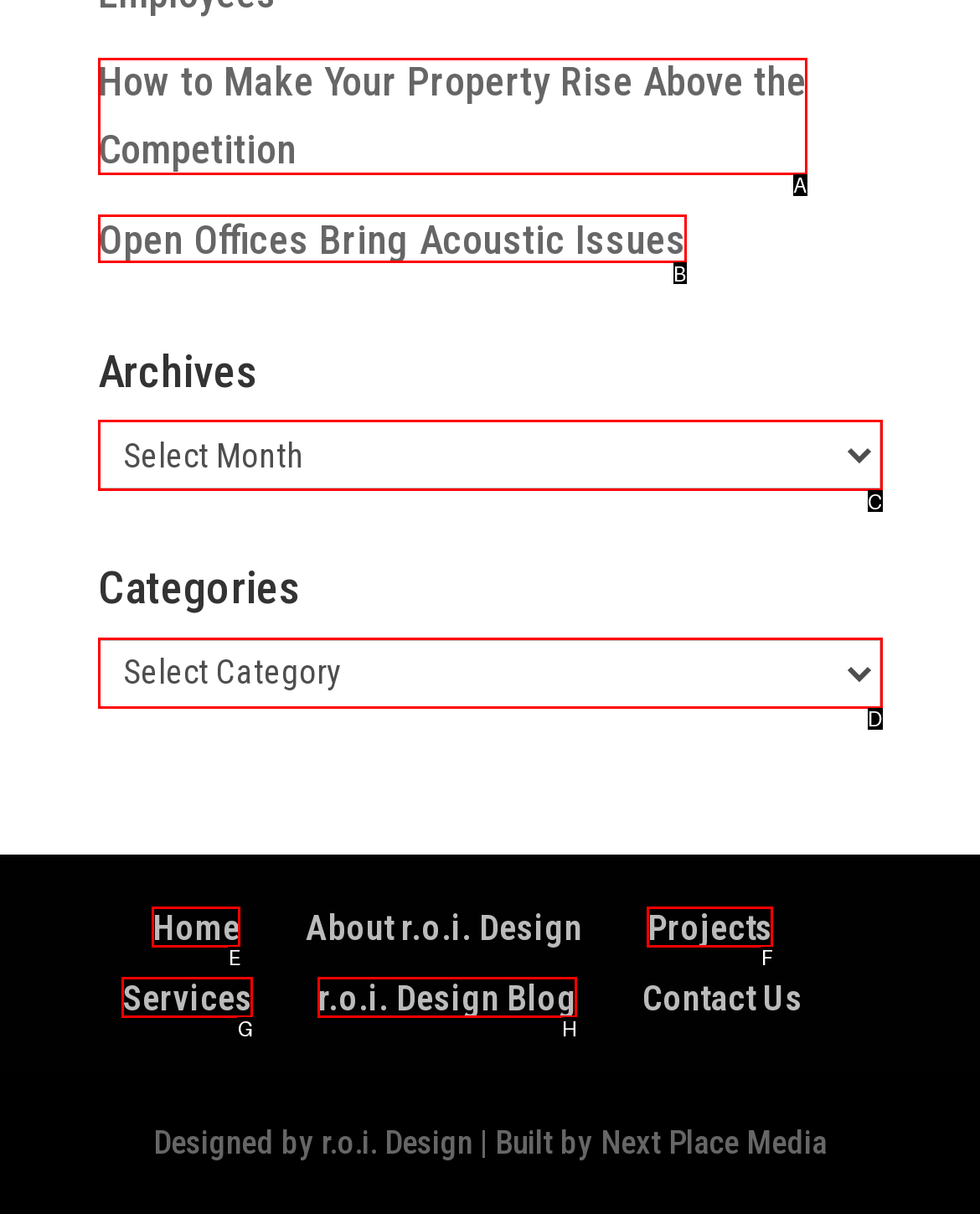From the given choices, determine which HTML element aligns with the description: Open Offices Bring Acoustic Issues Respond with the letter of the appropriate option.

B